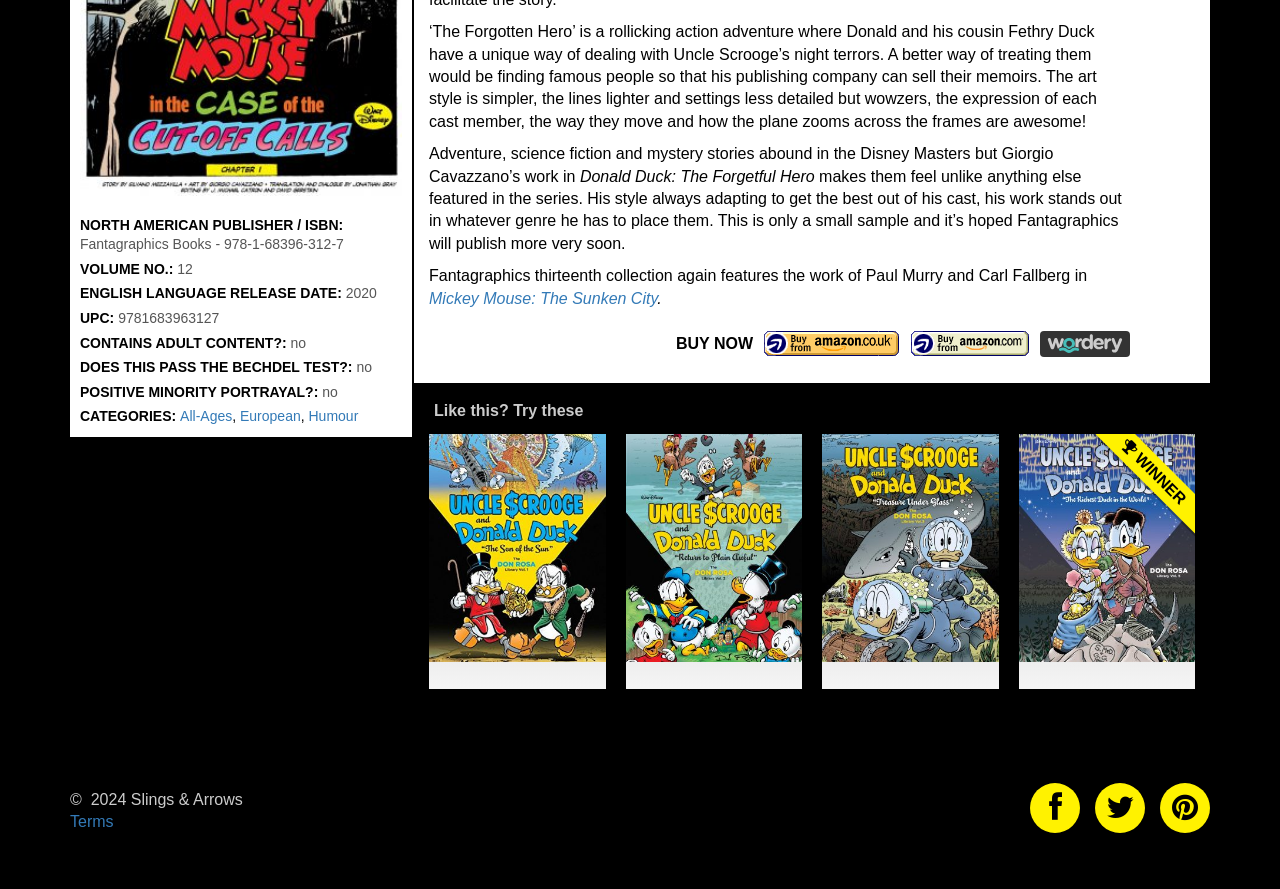Please identify the coordinates of the bounding box that should be clicked to fulfill this instruction: "View terms and conditions".

[0.055, 0.915, 0.089, 0.934]